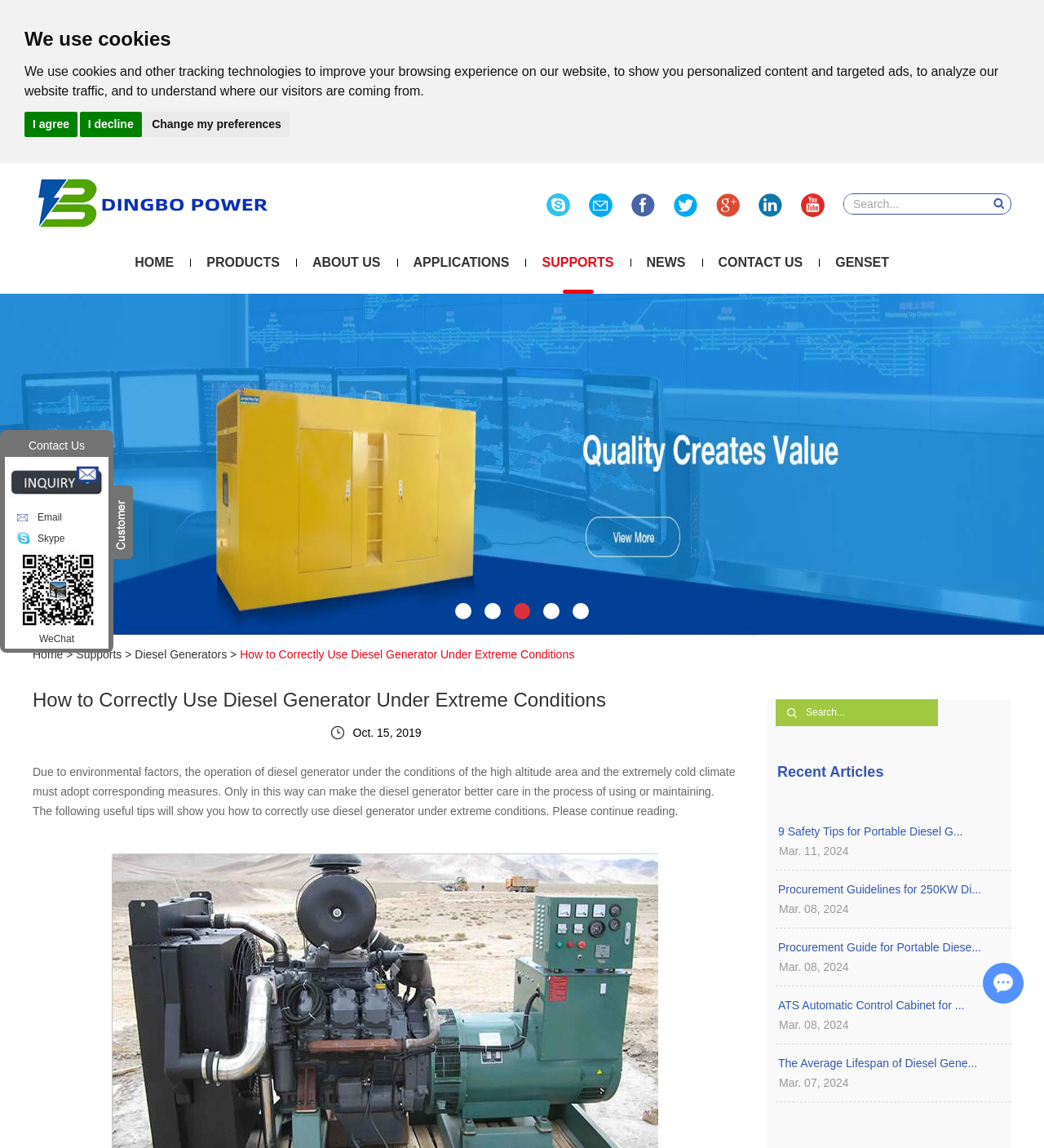Locate the bounding box coordinates of the segment that needs to be clicked to meet this instruction: "Check recent articles".

[0.745, 0.665, 0.846, 0.679]